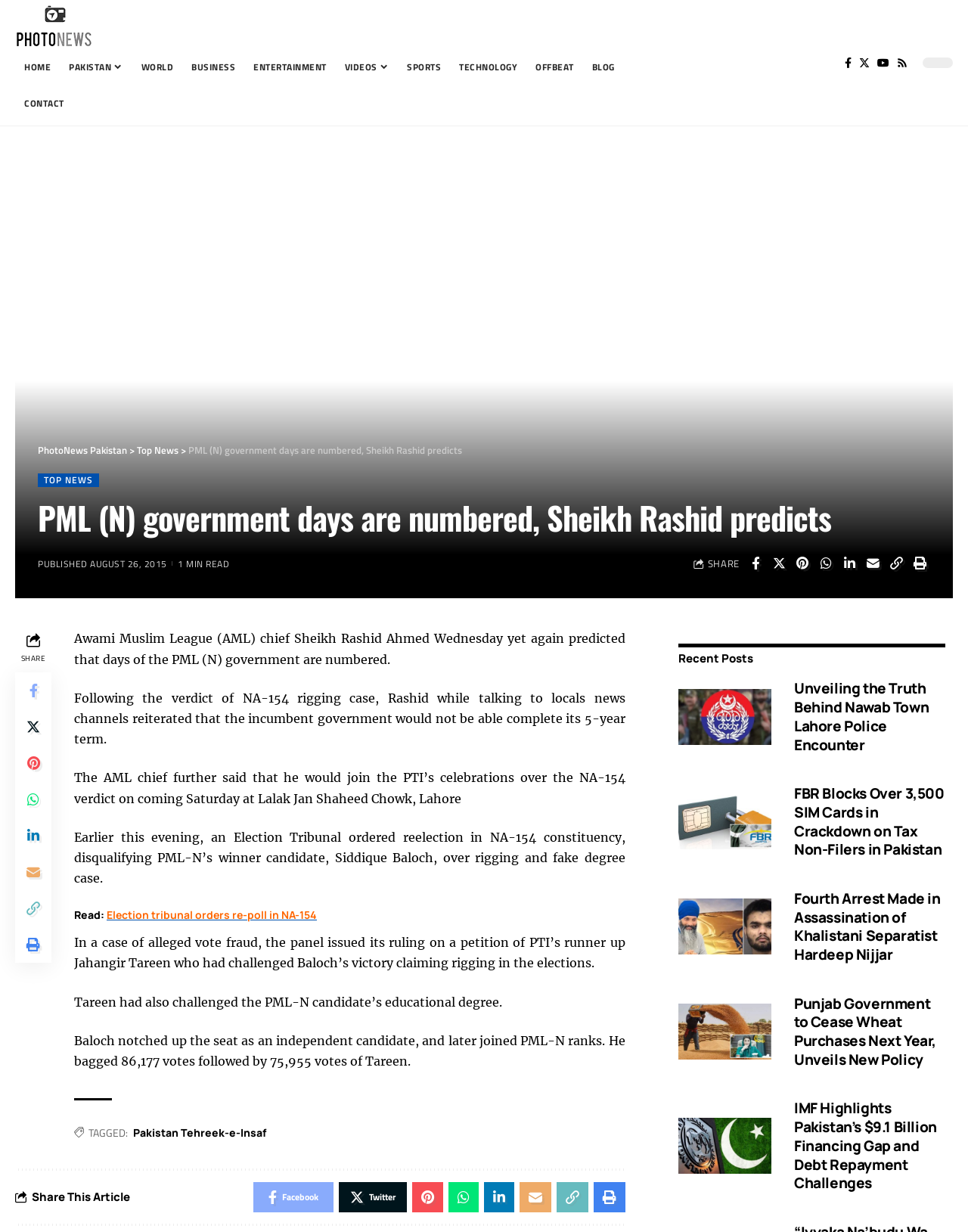Use a single word or phrase to answer the following:
How many minutes does it take to read the news article?

1 MIN